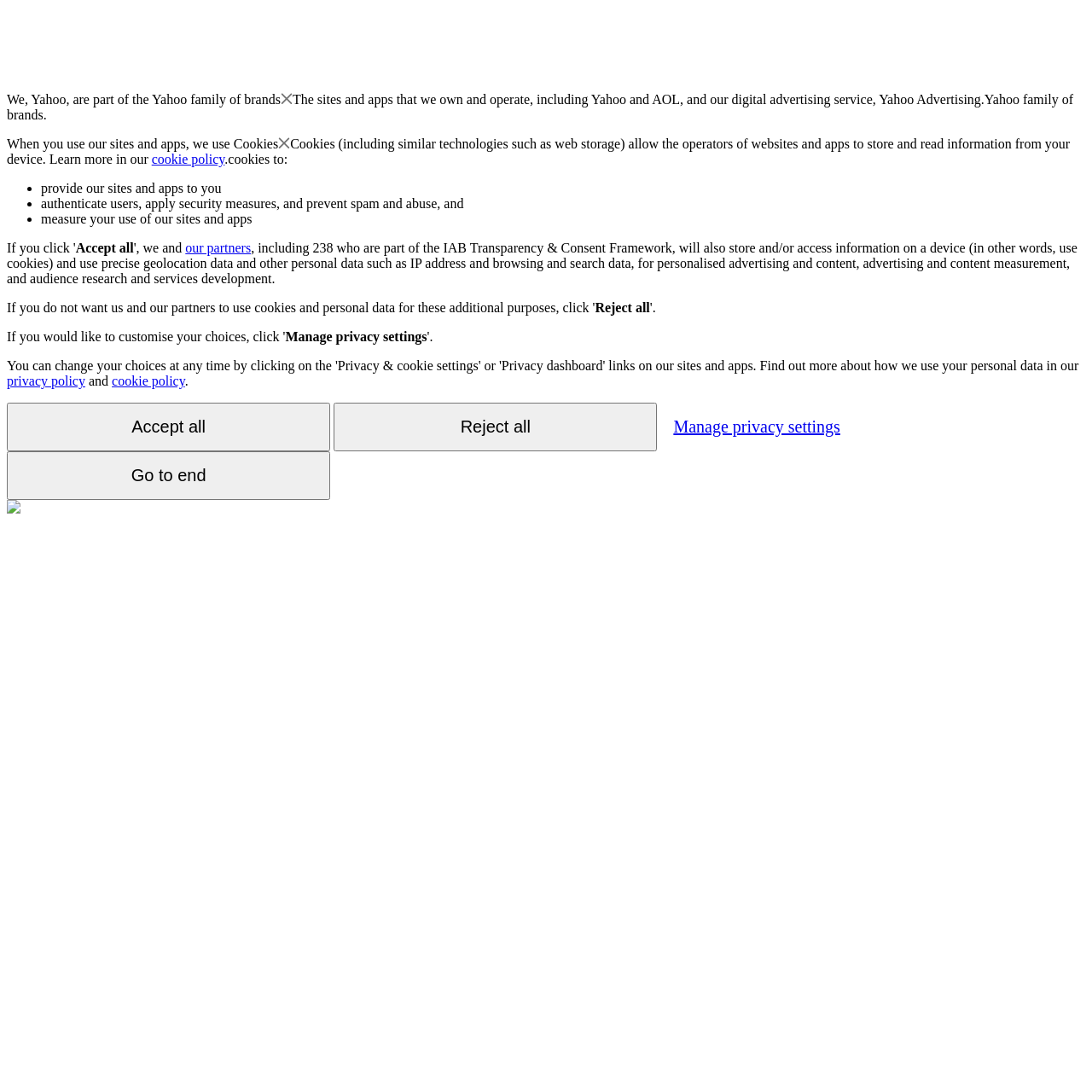What is the function of the 'Manage privacy settings' button?
Deliver a detailed and extensive answer to the question.

The 'Manage privacy settings' button is likely used to customize privacy settings on this website, allowing users to control how their personal data is used. This button is located below the 'Accept all' and 'Reject all' buttons, suggesting that it provides a more nuanced approach to privacy settings.